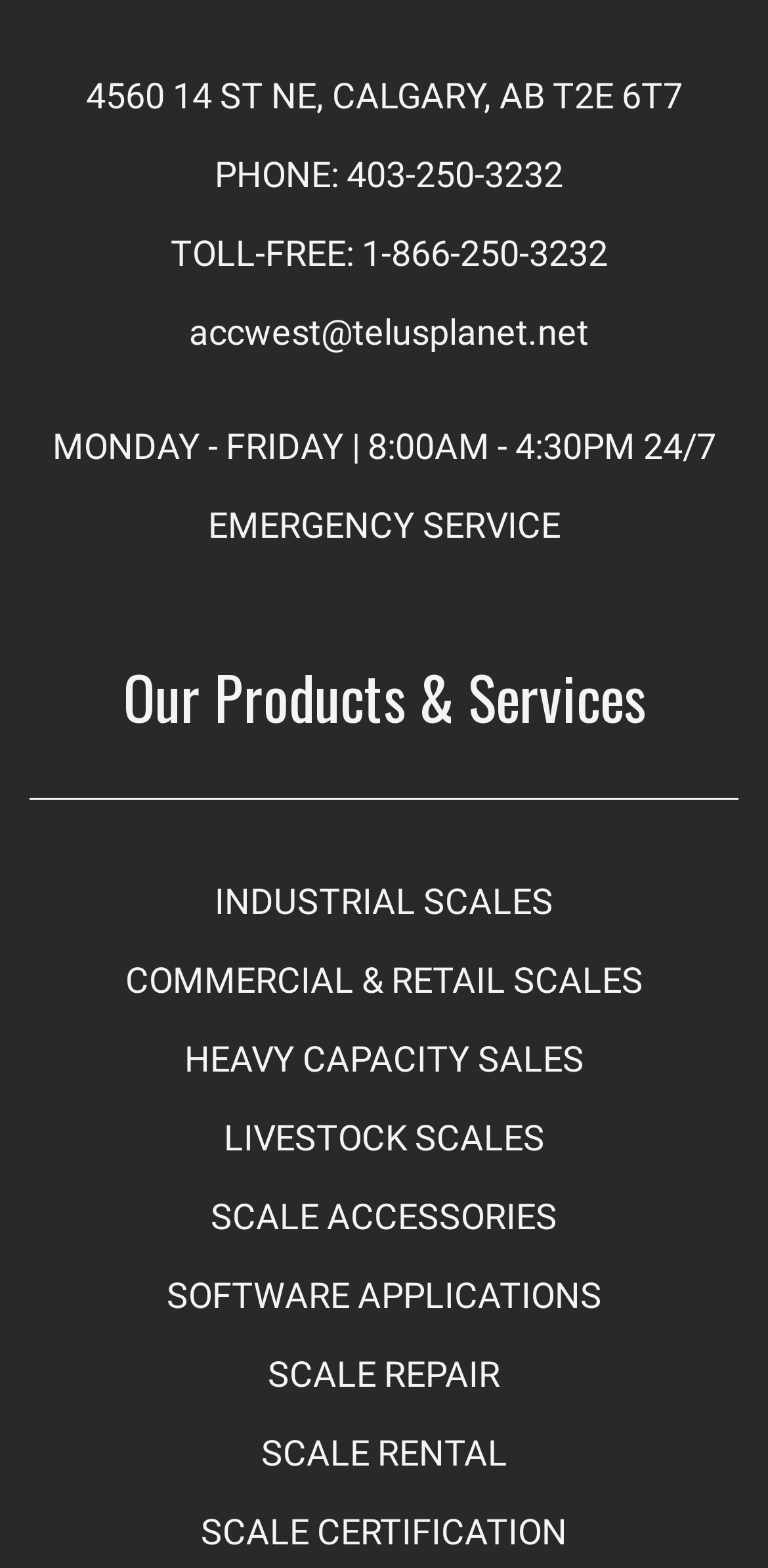Bounding box coordinates should be provided in the format (top-left x, top-left y, bottom-right x, bottom-right y) with all values between 0 and 1. Identify the bounding box for this UI element: Heavy Capacity Sales

[0.24, 0.662, 0.76, 0.688]